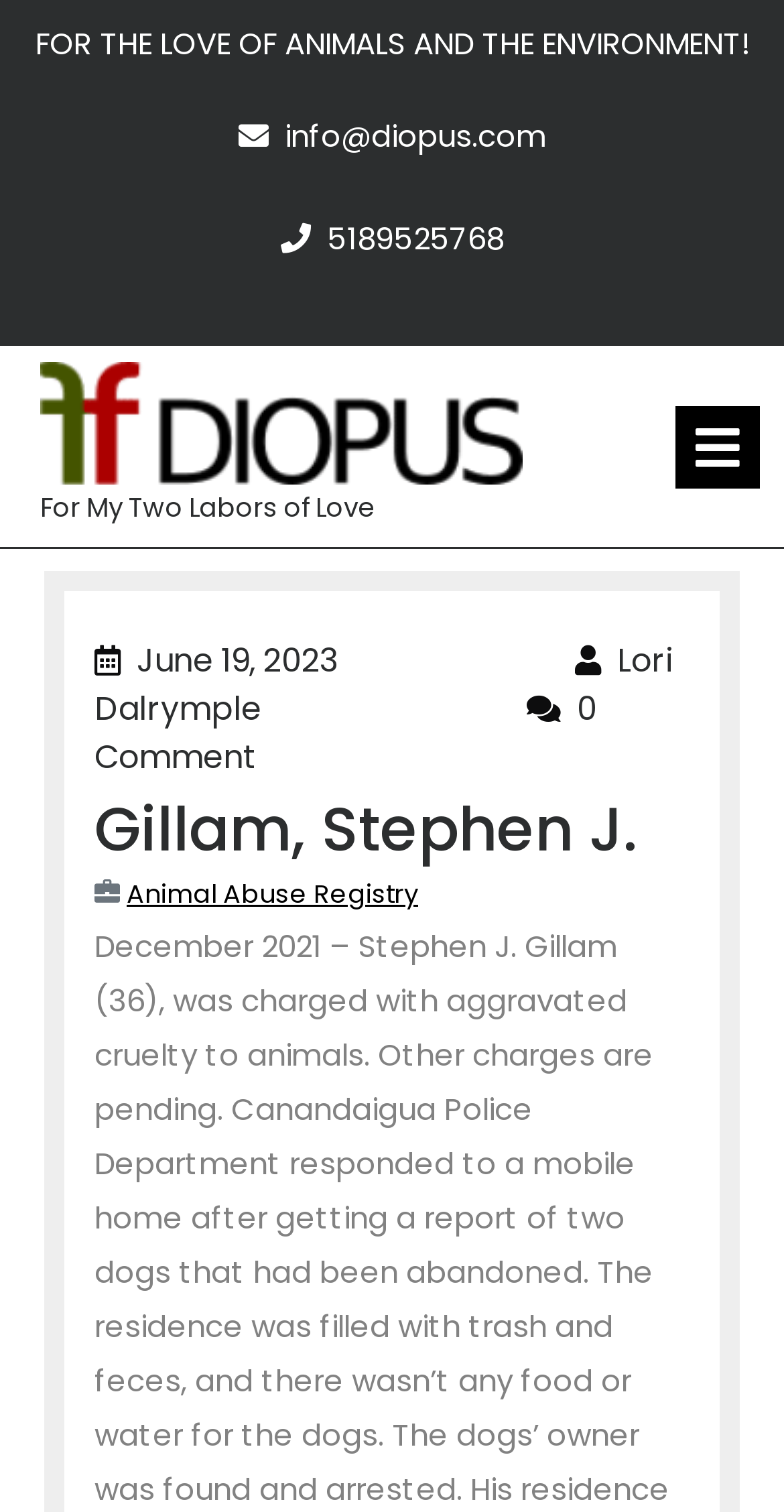What is the phone number on the webpage?
Please give a detailed and thorough answer to the question, covering all relevant points.

I found the phone number by looking at the link element with the OCR text '5189525768' which is located near the top of the webpage.